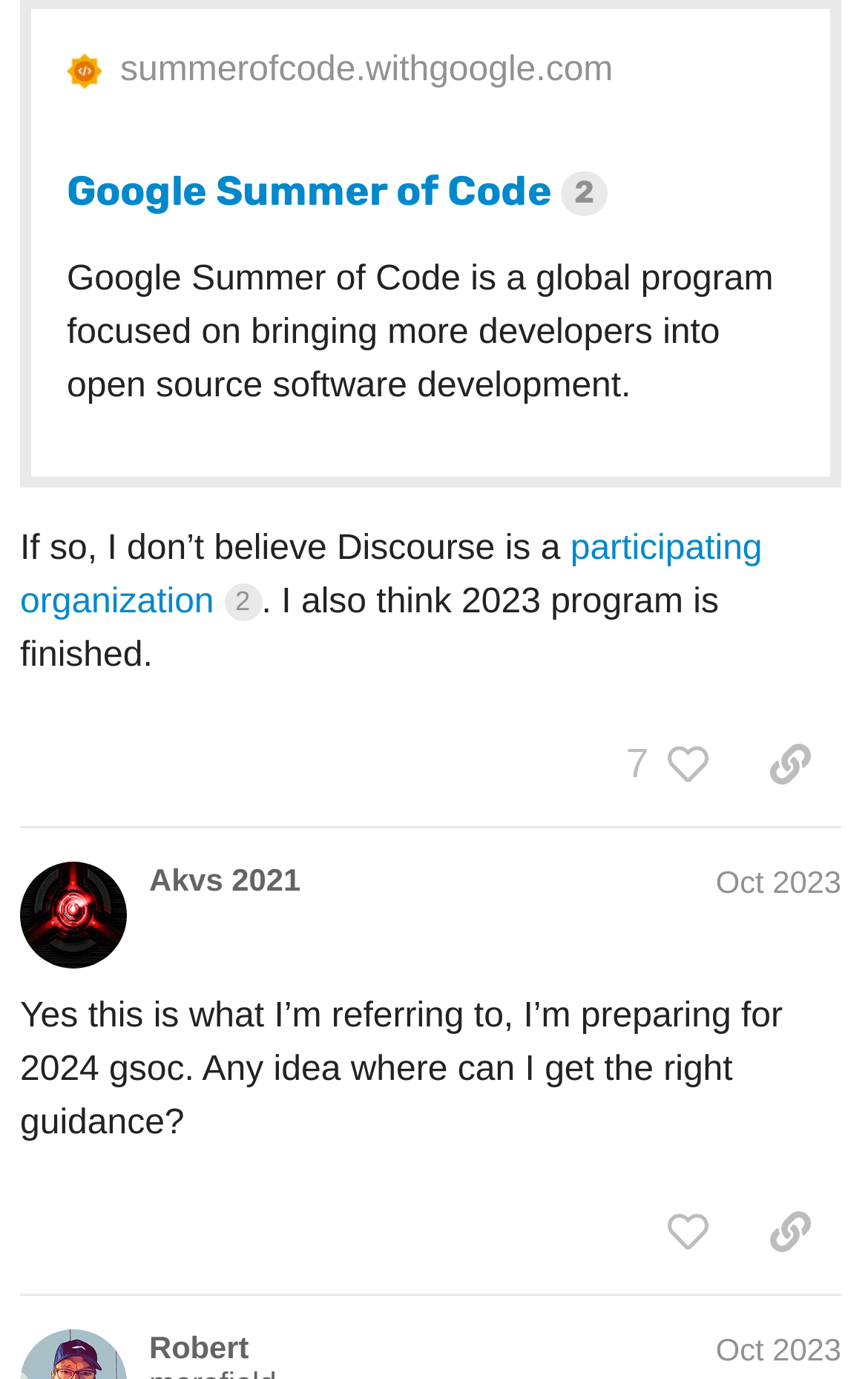Using the webpage screenshot, locate the HTML element that fits the following description and provide its bounding box: "Mar 2016".

[0.829, 0.492, 0.979, 0.518]